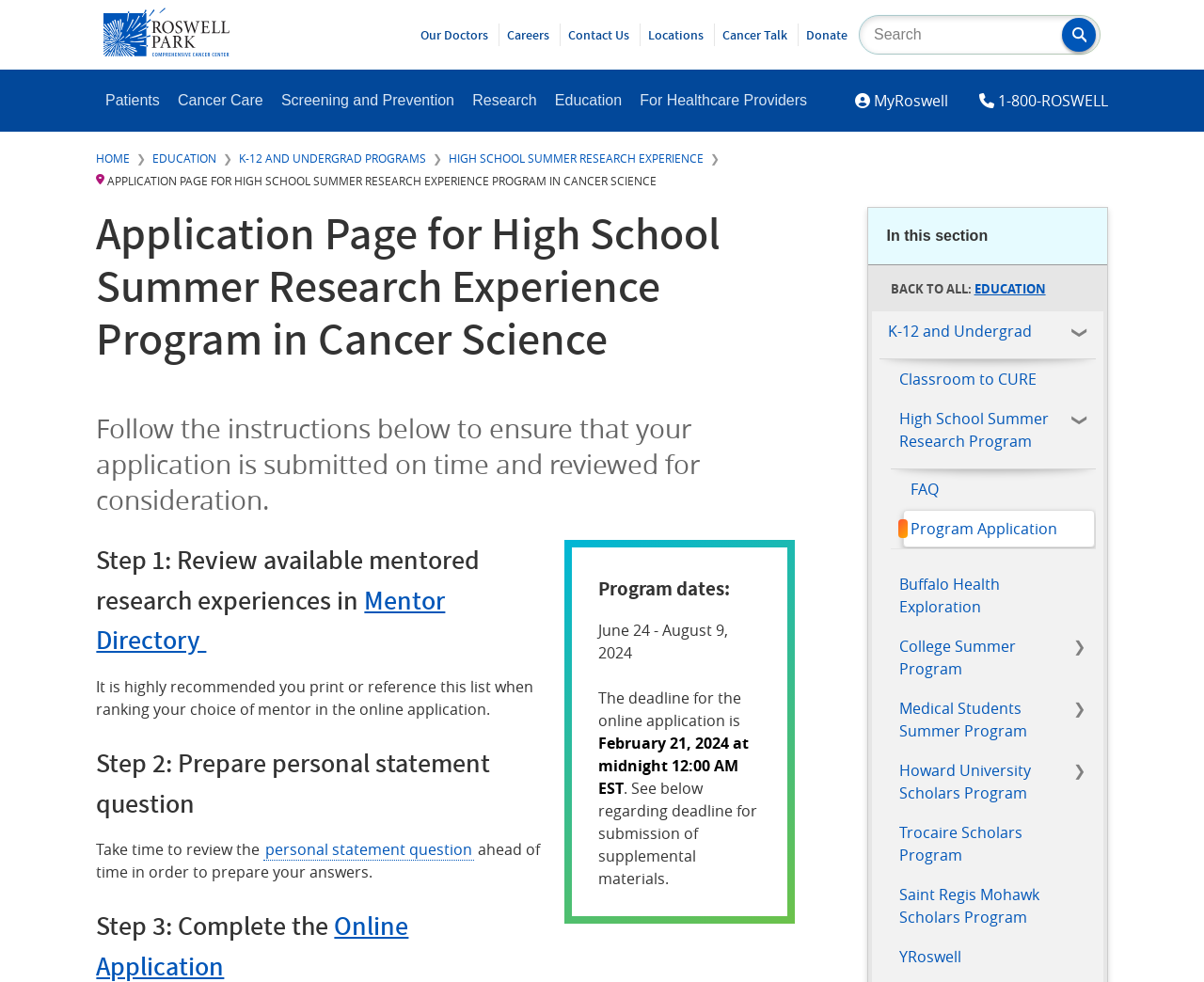How many navigation menus are available?
From the image, respond with a single word or phrase.

3